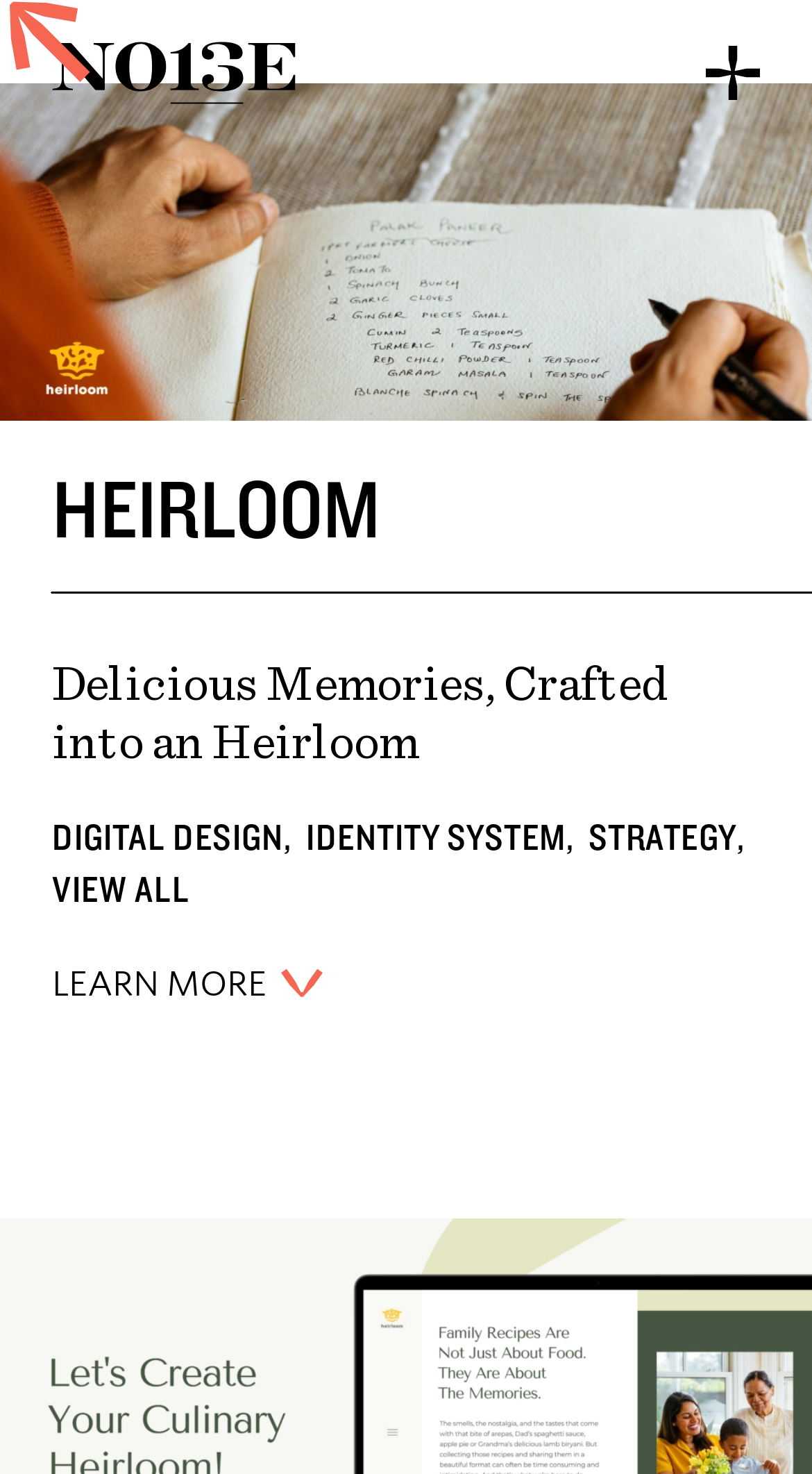What is the tagline of the brand?
Craft a detailed and extensive response to the question.

The tagline of the brand is 'Delicious Memories, Crafted into an Heirloom', which is located below the brand name and suggests that the brand is focused on creating memorable experiences or products.